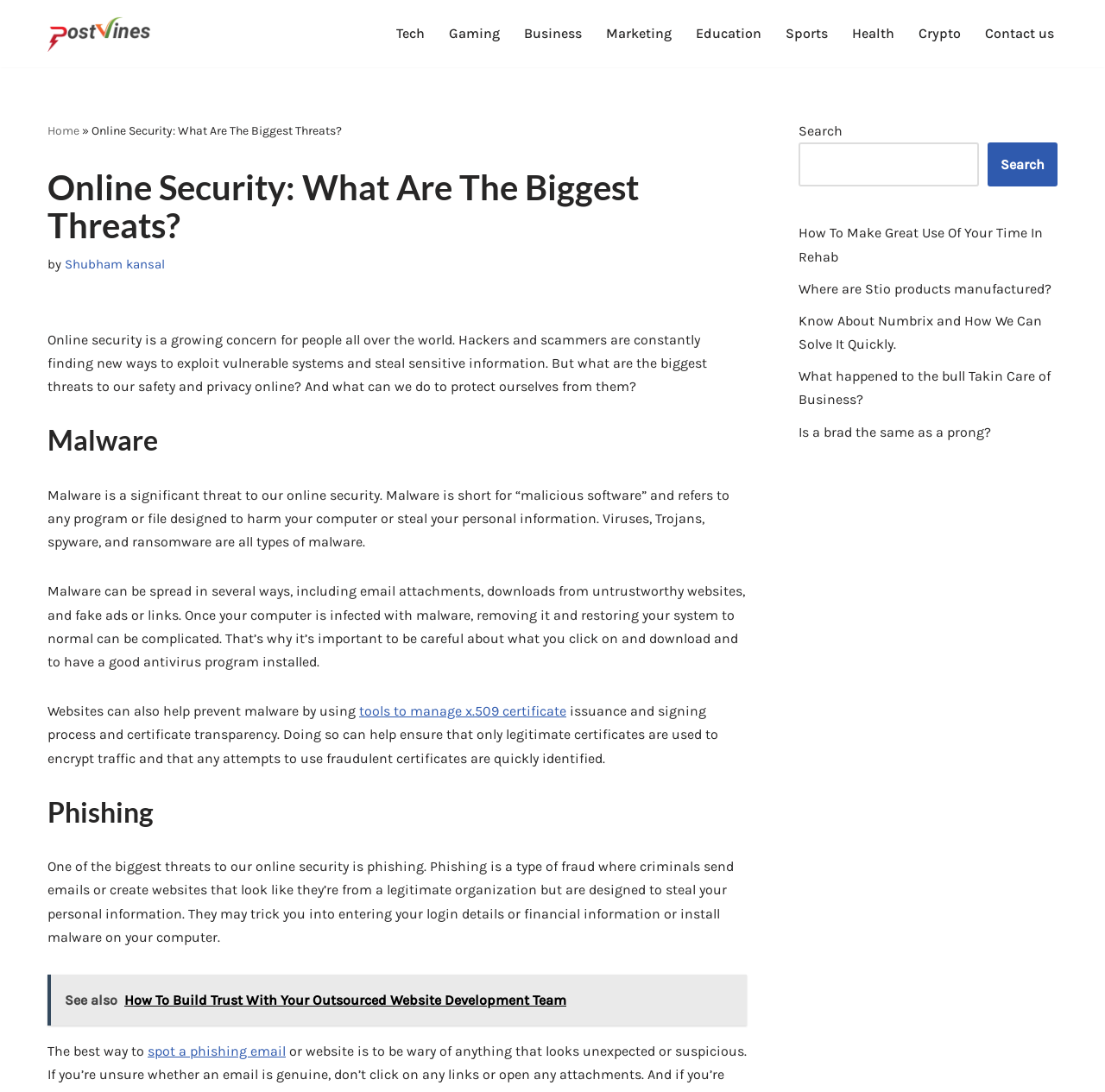Locate the bounding box coordinates of the element that should be clicked to execute the following instruction: "Click on the 'Tech' link".

[0.359, 0.02, 0.384, 0.041]